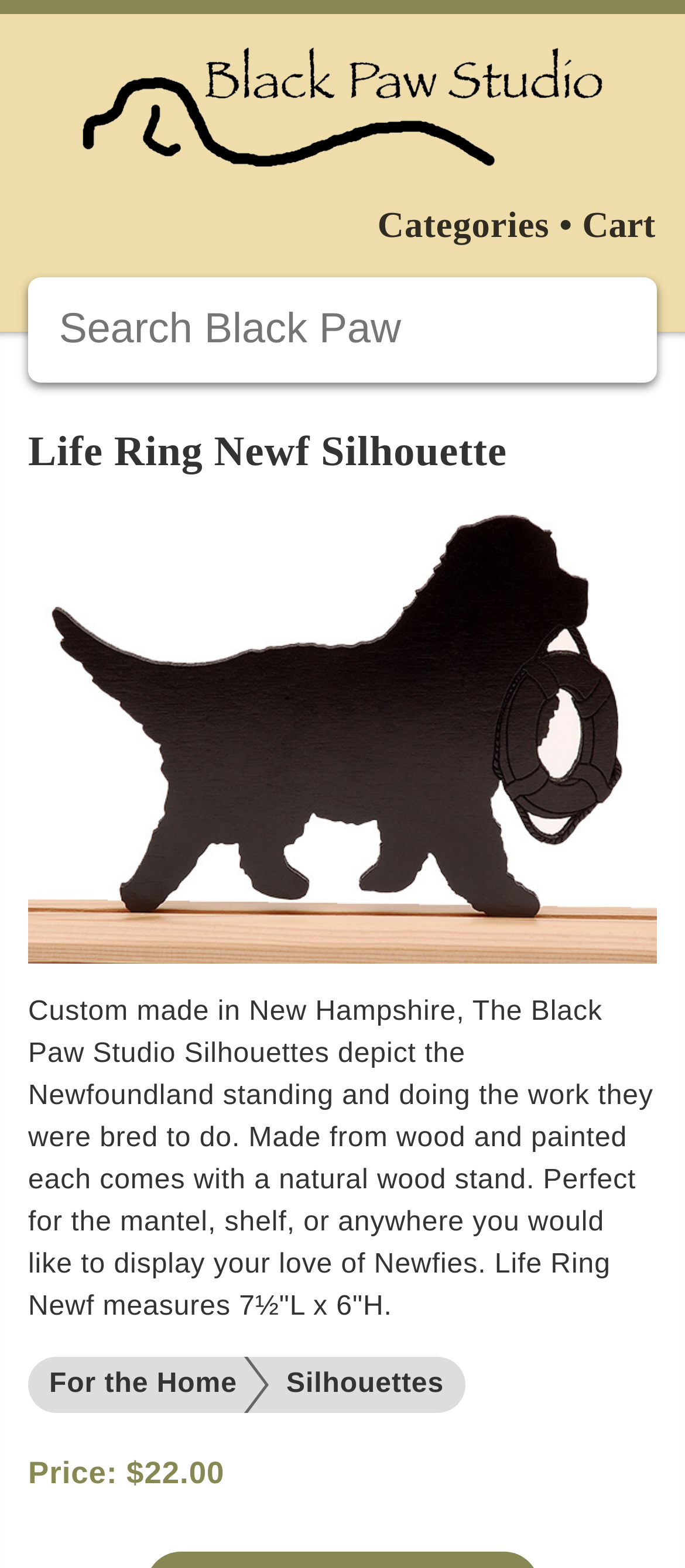What is the material of the Life Ring Newf?
Refer to the image and give a detailed answer to the query.

The material of the Life Ring Newf can be inferred from the product description, which states that it is 'made from wood and painted'.